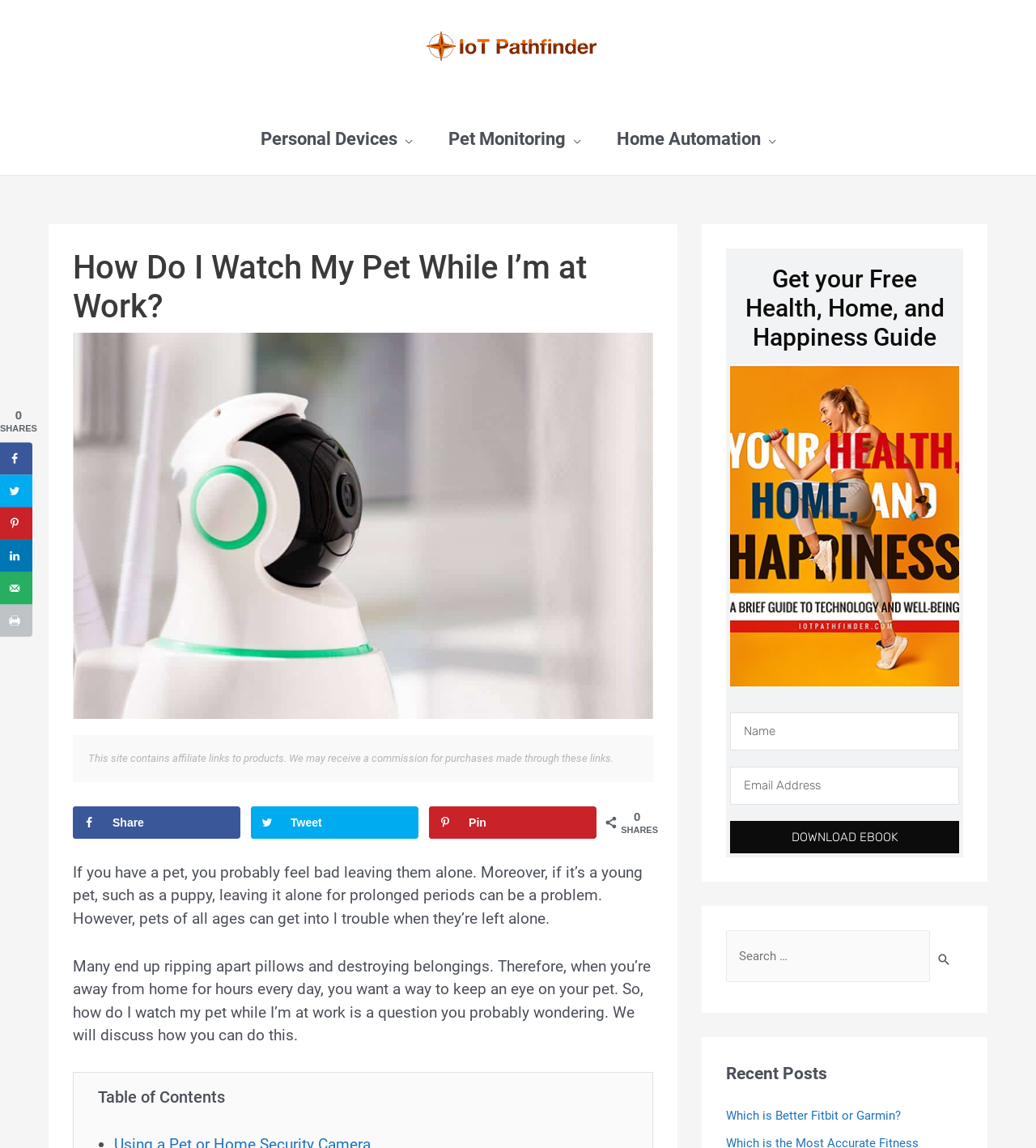Specify the bounding box coordinates (top-left x, top-left y, bottom-right x, bottom-right y) of the UI element in the screenshot that matches this description: Pin

[0.414, 0.702, 0.576, 0.73]